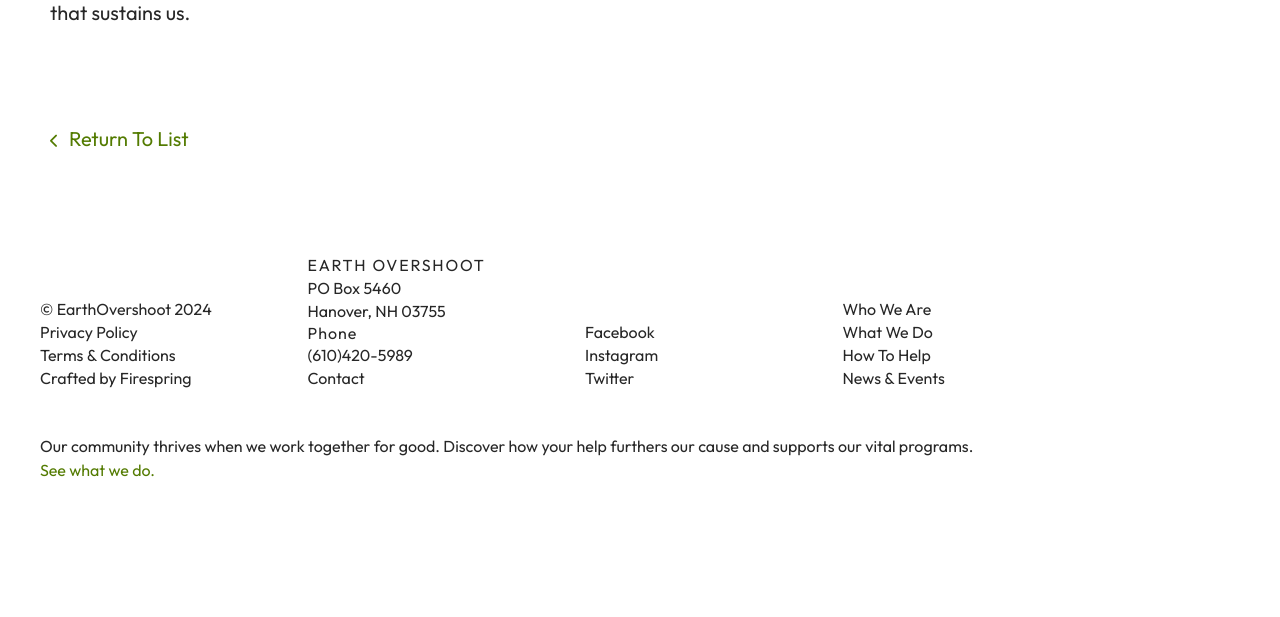Identify the bounding box coordinates of the element to click to follow this instruction: 'Contact us'. Ensure the coordinates are four float values between 0 and 1, provided as [left, top, right, bottom].

[0.24, 0.599, 0.285, 0.631]